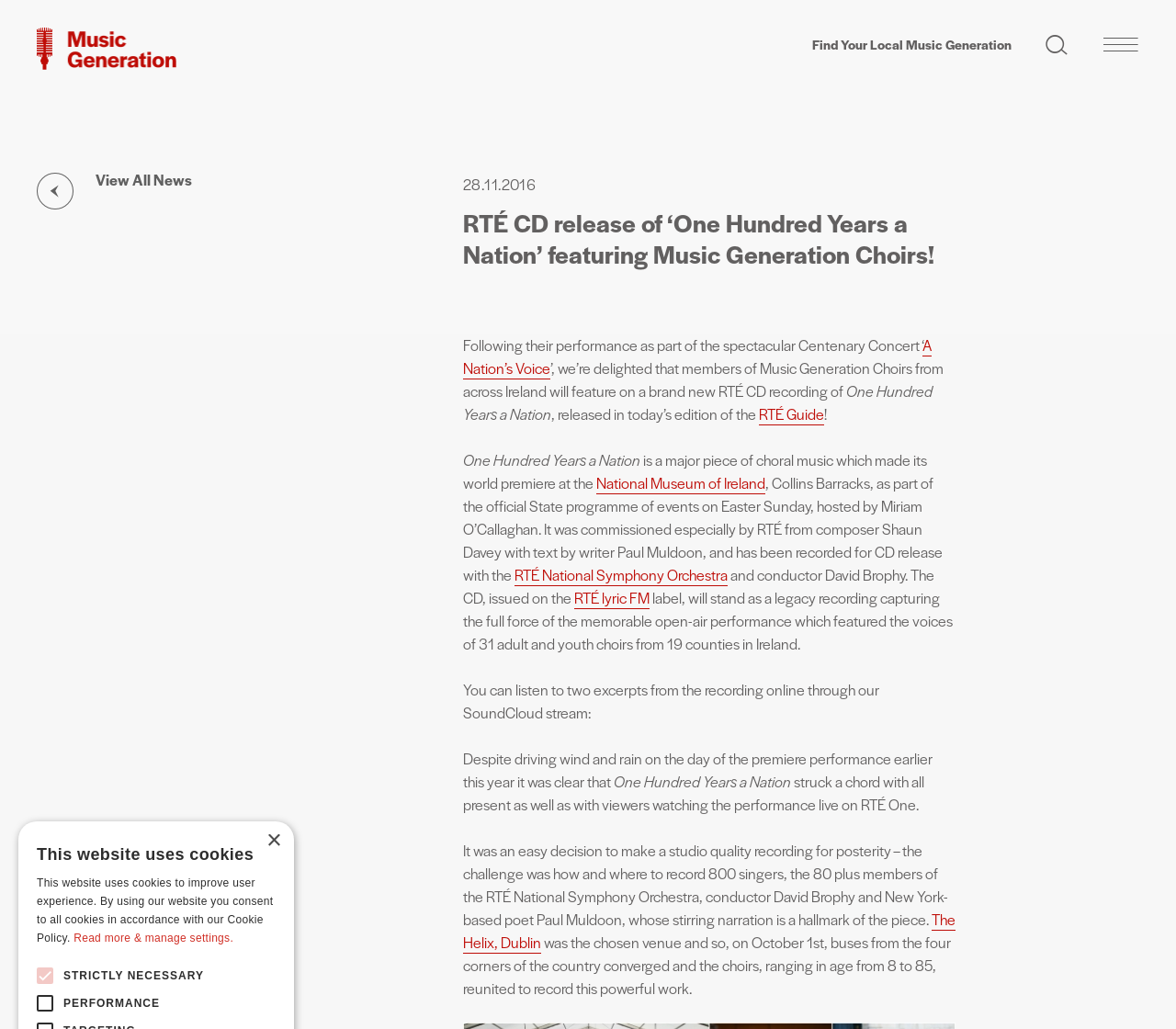Can you extract the primary headline text from the webpage?

RTÉ CD release of ‘One Hundred Years a Nation’ featuring Music Generation Choirs!